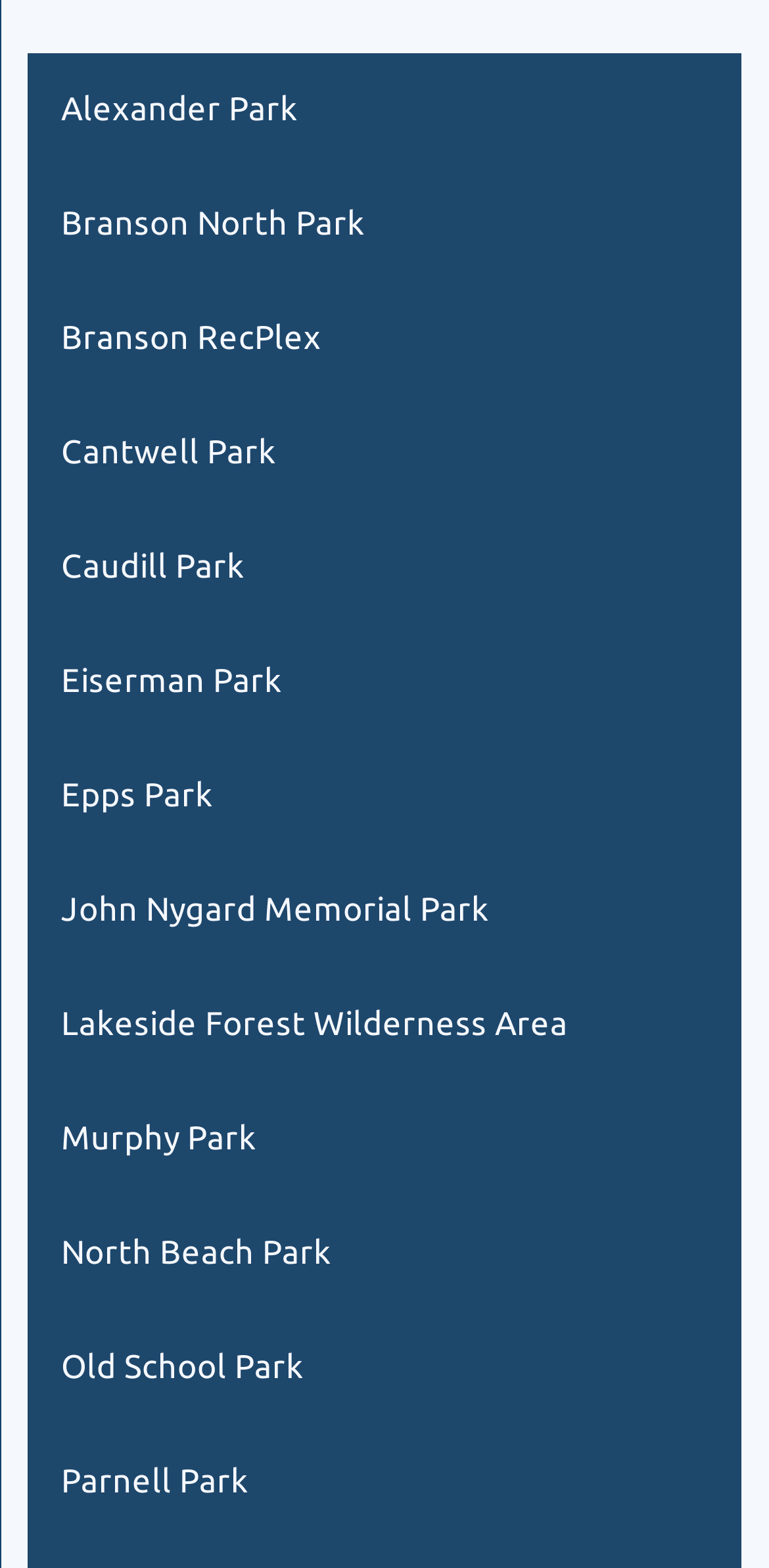Provide the bounding box coordinates of the HTML element this sentence describes: "North Beach Park". The bounding box coordinates consist of four float numbers between 0 and 1, i.e., [left, top, right, bottom].

[0.037, 0.762, 0.963, 0.835]